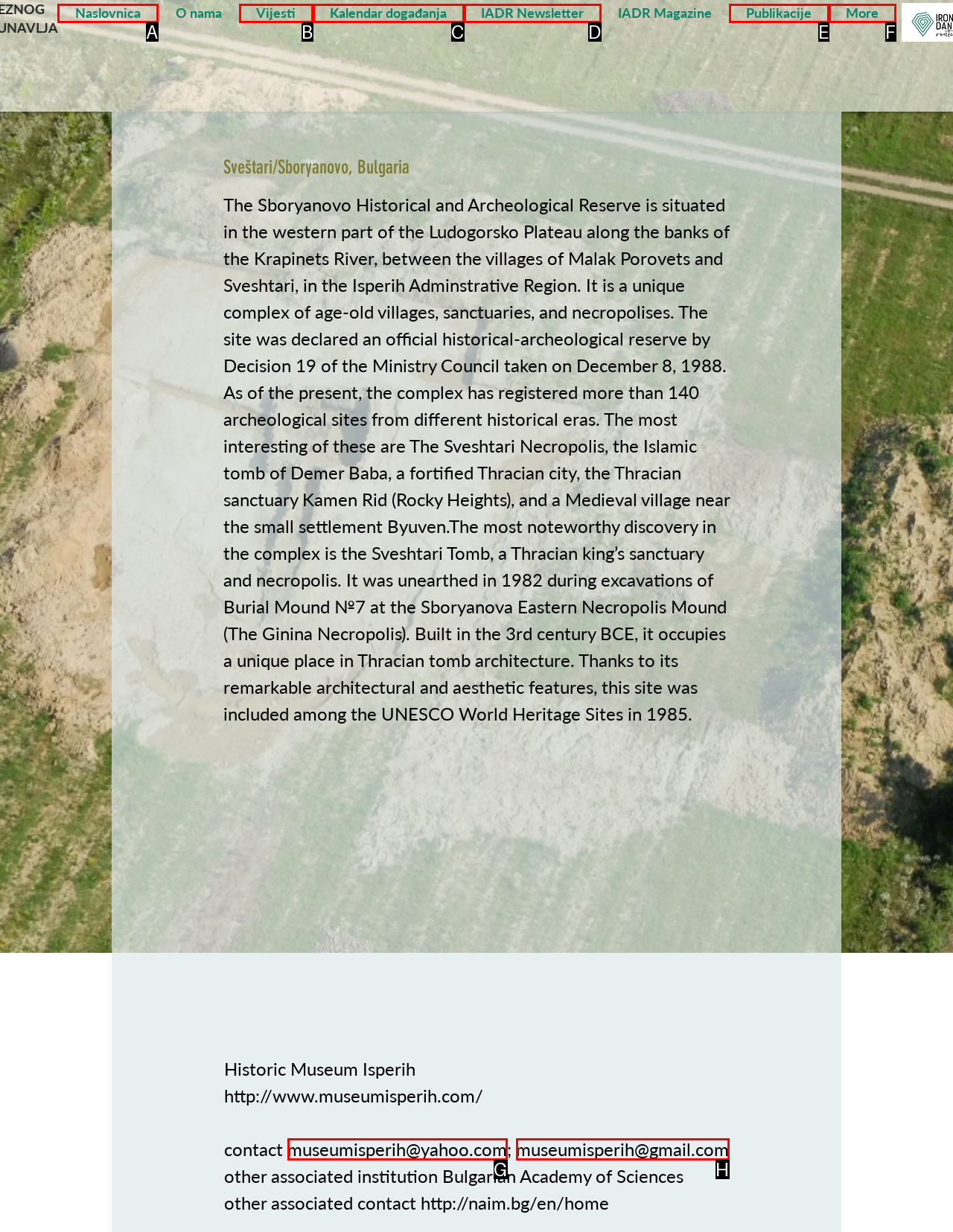Match the option to the description: More
State the letter of the correct option from the available choices.

F